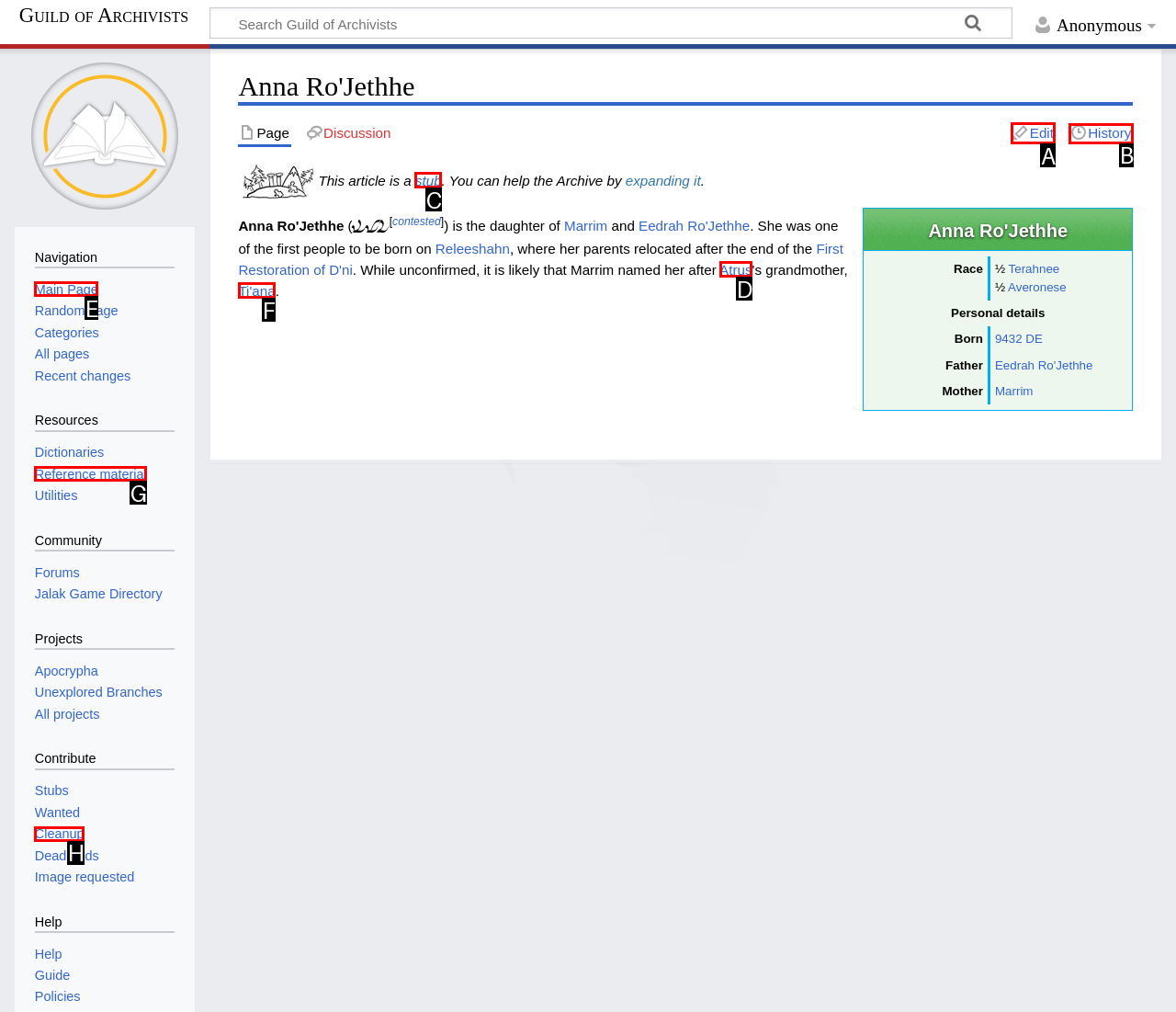Find the appropriate UI element to complete the task: View the History of the page. Indicate your choice by providing the letter of the element.

B